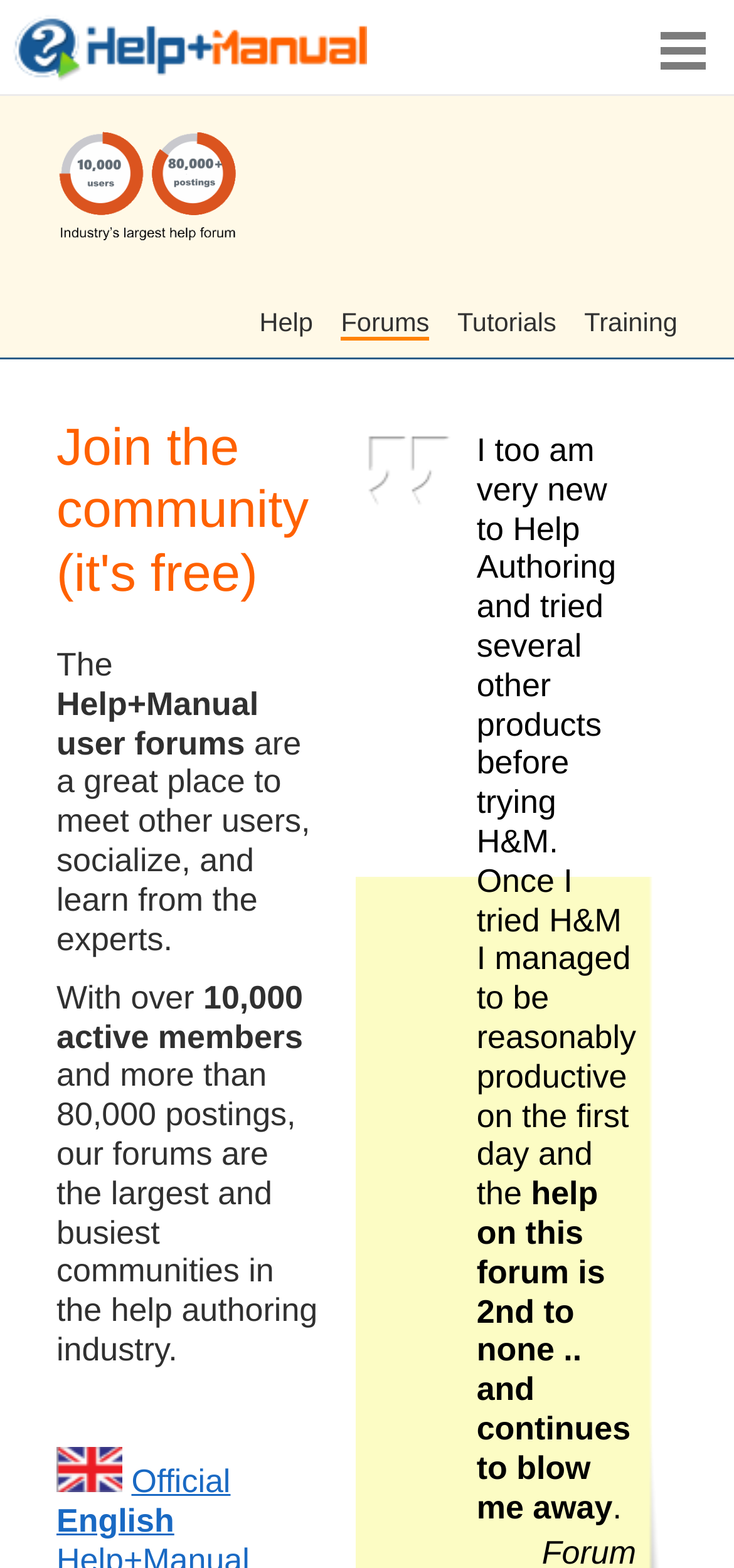Determine the bounding box of the UI element mentioned here: "parent_node: Products". The coordinates must be in the format [left, top, right, bottom] with values ranging from 0 to 1.

[0.887, 0.012, 0.974, 0.053]